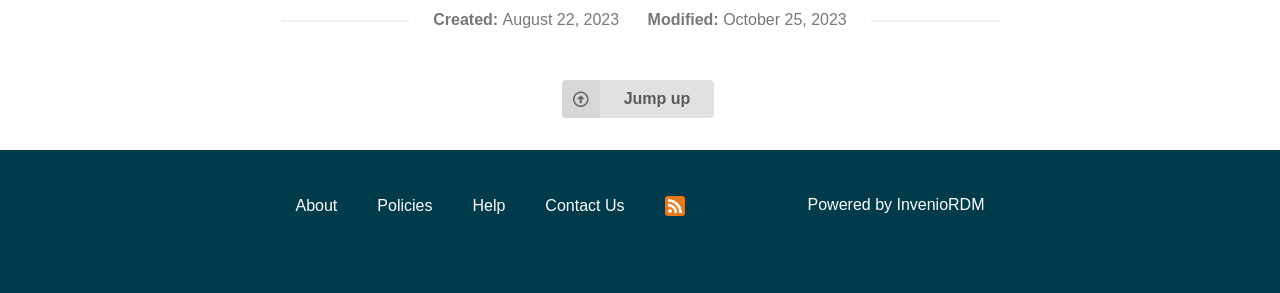Please specify the bounding box coordinates for the clickable region that will help you carry out the instruction: "Get help".

[0.357, 0.63, 0.407, 0.774]